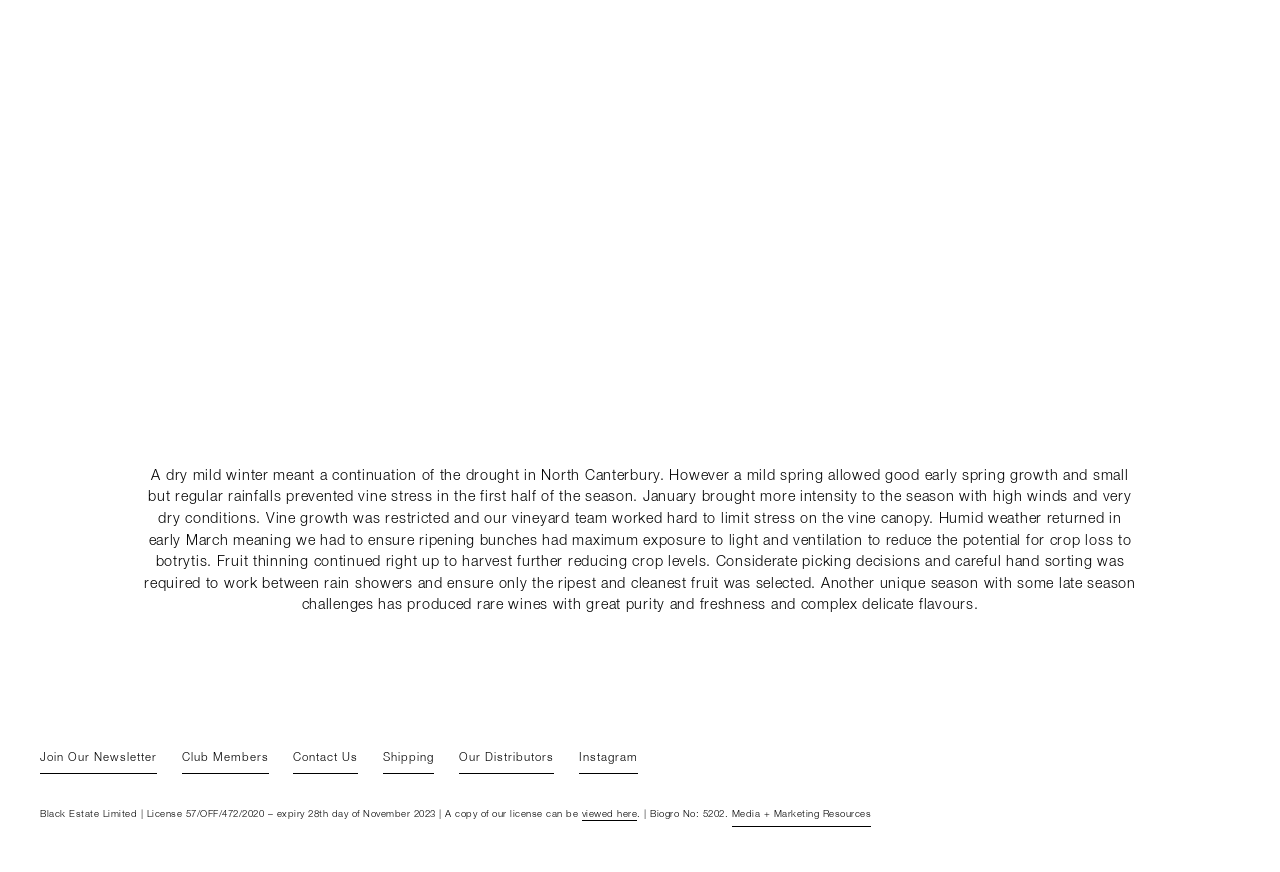What is the purpose of fruit thinning?
Using the details shown in the screenshot, provide a comprehensive answer to the question.

According to the text, fruit thinning continued right up to harvest, further reducing crop levels, implying that the purpose of fruit thinning is to reduce the amount of crop.